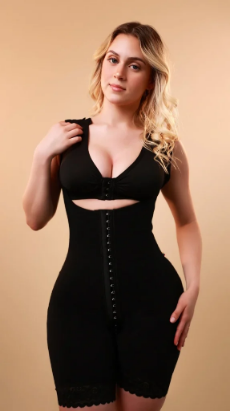Generate an elaborate caption for the given image.

The image features a young woman modeling a stage 1 faja, a type of compression garment designed specifically for use after Brazilian Butt Lift (BBL) surgery. The faja is tailored to provide firm support and shaping to the body while ensuring comfort during the recovery process. Notable details include its sleeveless design, front buttons for adjustable fit, and mid-thigh length, which aids in compressing the abdomen and hips. The sleek black fabric enhances the garment's aesthetic while serving its functional purpose of minimizing swelling and promoting optimal healing in the treated areas. As part of a comprehensive recovery strategy, wearing a stage 1 faja is crucial for achieving desired results post-surgery.